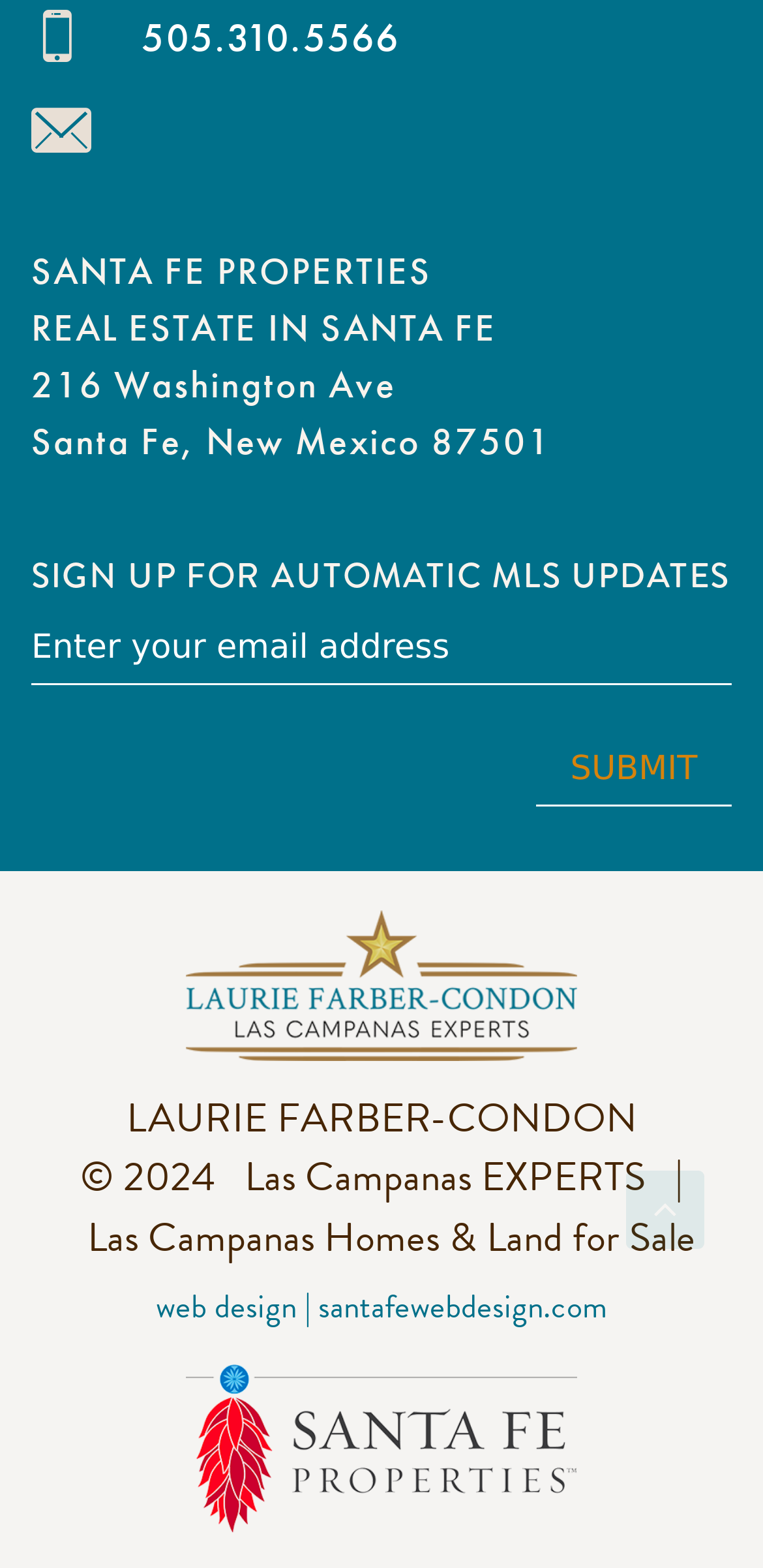Provide the bounding box coordinates of the HTML element described by the text: "505.310.5566". The coordinates should be in the format [left, top, right, bottom] with values between 0 and 1.

[0.186, 0.007, 0.525, 0.04]